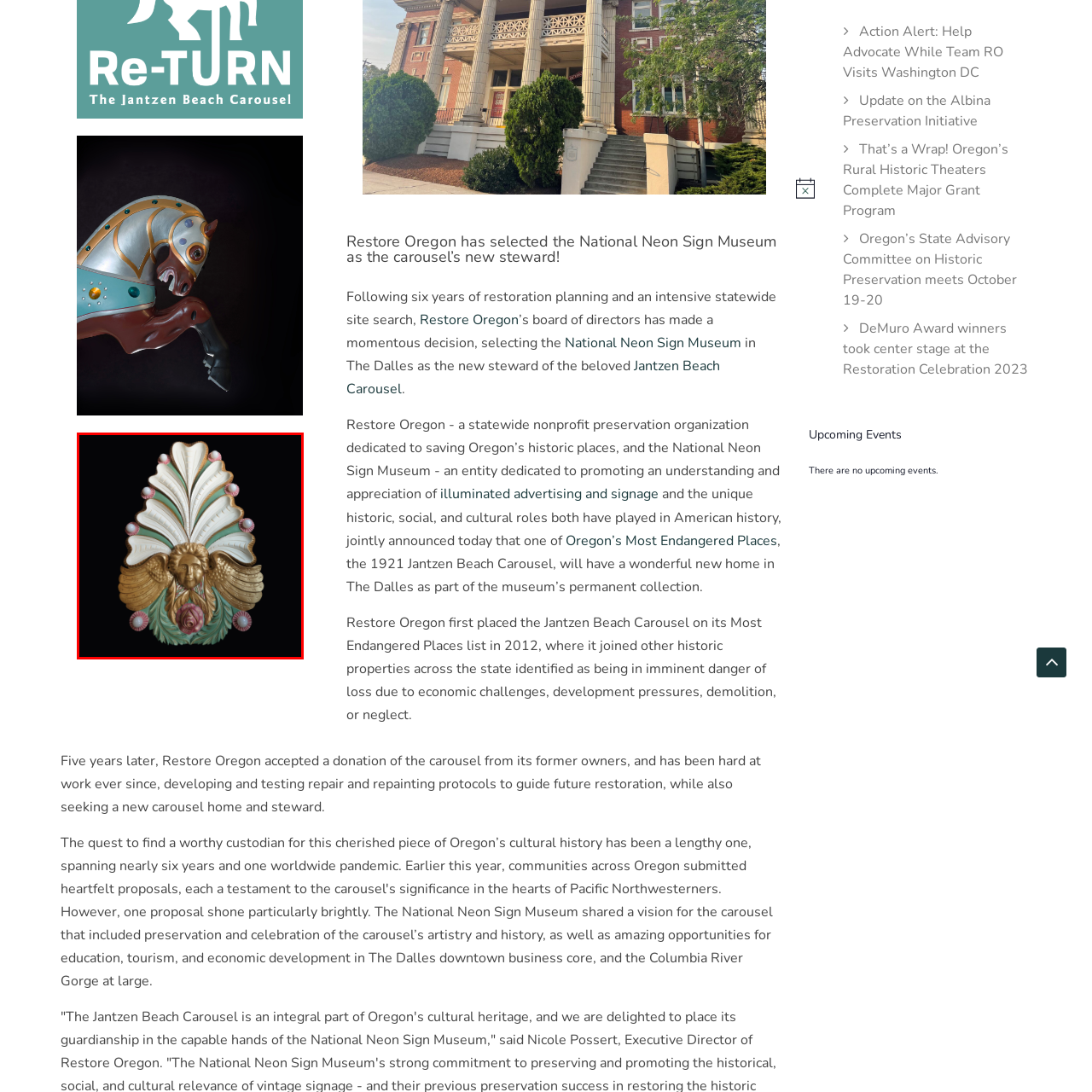Offer a detailed account of what is shown inside the red bounding box.

The image displays an intricately designed decorative piece featuring a central face flanked by elegant, stylized wings. The artwork combines vibrant colors, including gold, white, and soft green, with ornamental detailing. Prominent features include delicate, feather-like shapes that rise from the top, accented by glossy pink spheres. The overall composition reflects a blend of classical design elements, suggesting an aesthetic grandeur that is likely tied to a historical context, possibly related to the Jantzen Beach Carousel, which has been recognized for its cultural heritage in Oregon. This restoration highlights the importance of preserving such unique artistic expressions in American history.